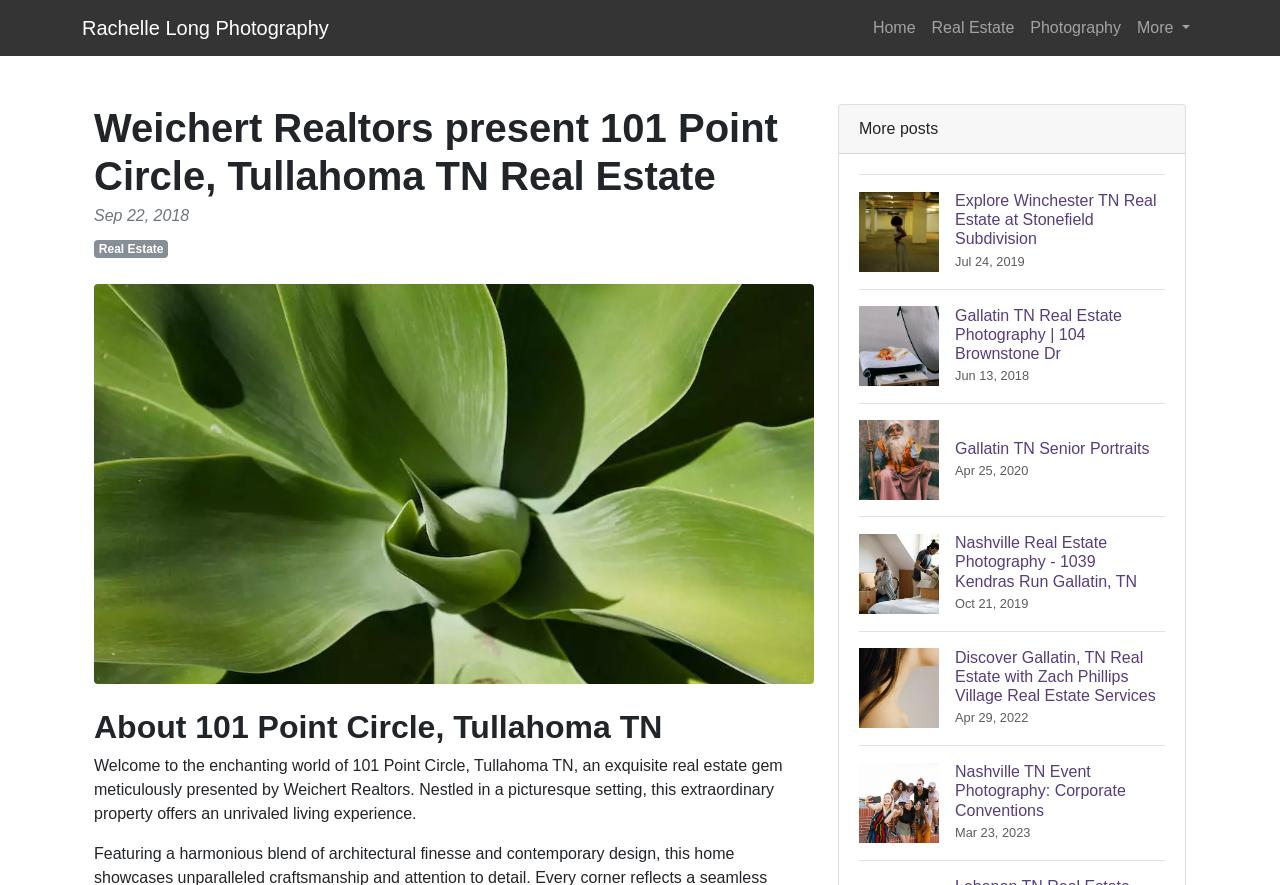Locate the bounding box coordinates of the area you need to click to fulfill this instruction: 'Open 'More''. The coordinates must be in the form of four float numbers ranging from 0 to 1: [left, top, right, bottom].

[0.882, 0.009, 0.936, 0.054]